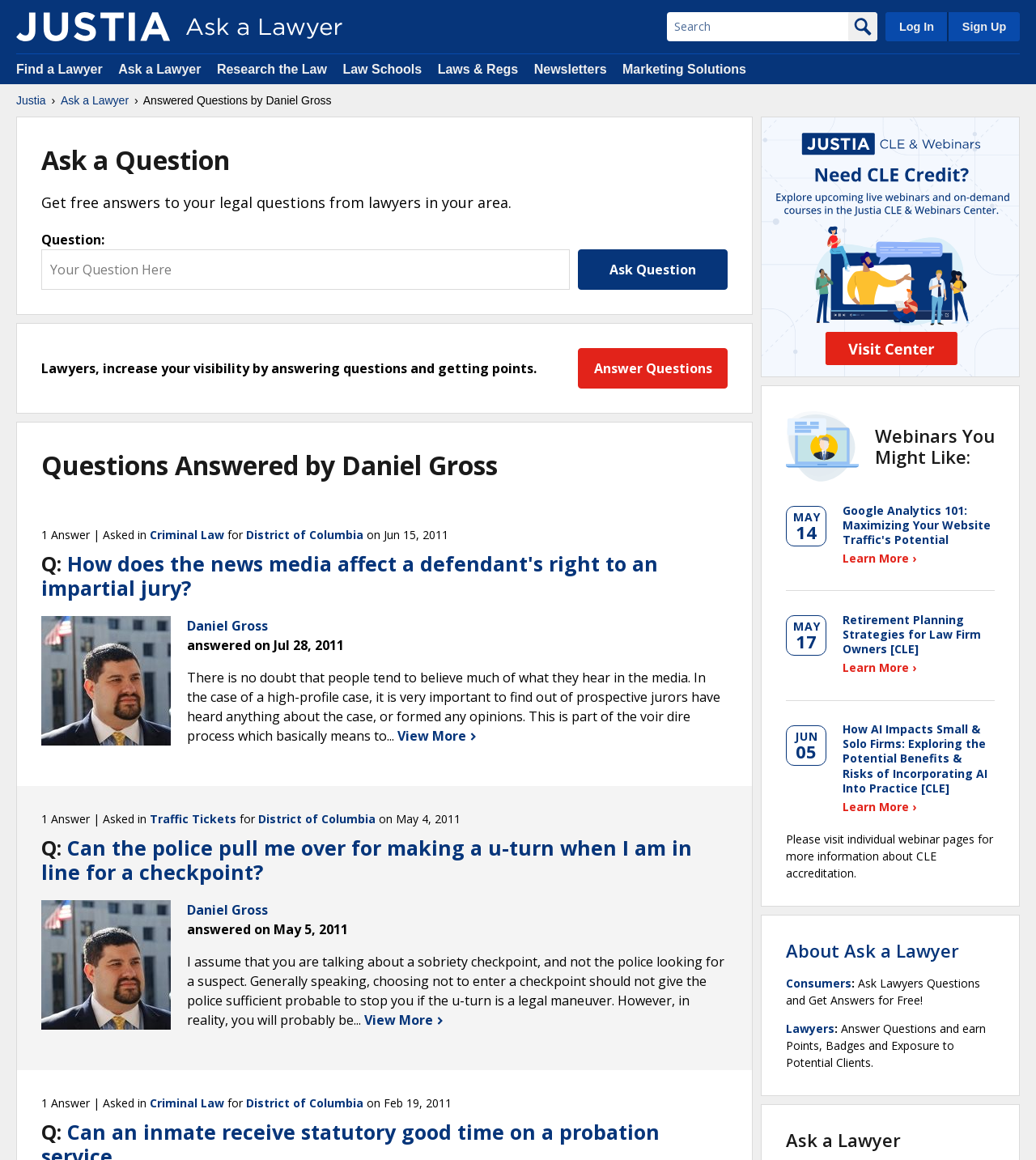How many questions are answered by Daniel Gross on this page?
Using the details from the image, give an elaborate explanation to answer the question.

I counted the number of questions answered by Daniel Gross on this page, and there are three questions with answers provided by him.